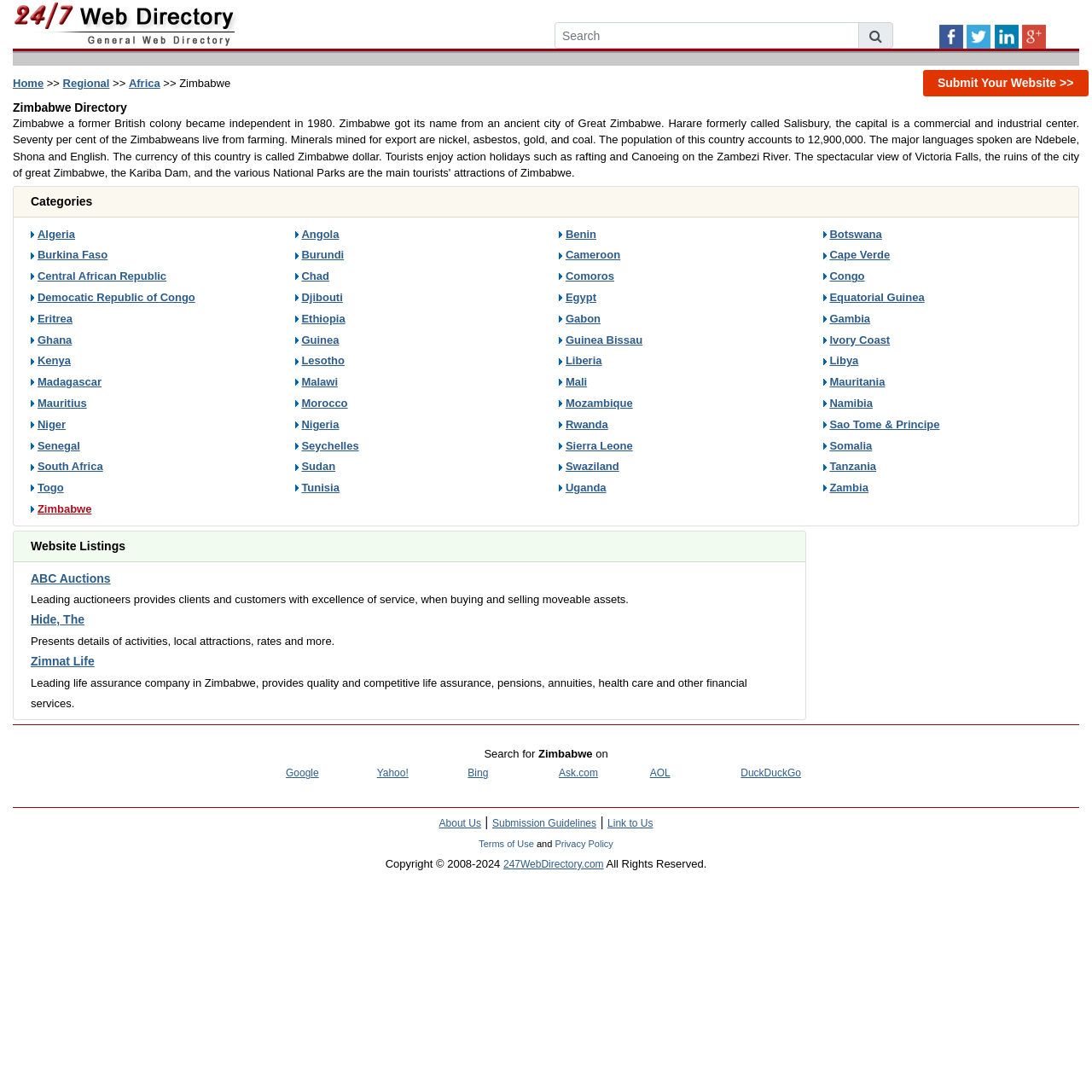What is the function of the button on the top right corner?
Kindly answer the question with as much detail as you can.

The button on the top right corner is labeled 'Submit Your Website >>', which suggests that it allows users to submit their own website for inclusion in the directory.